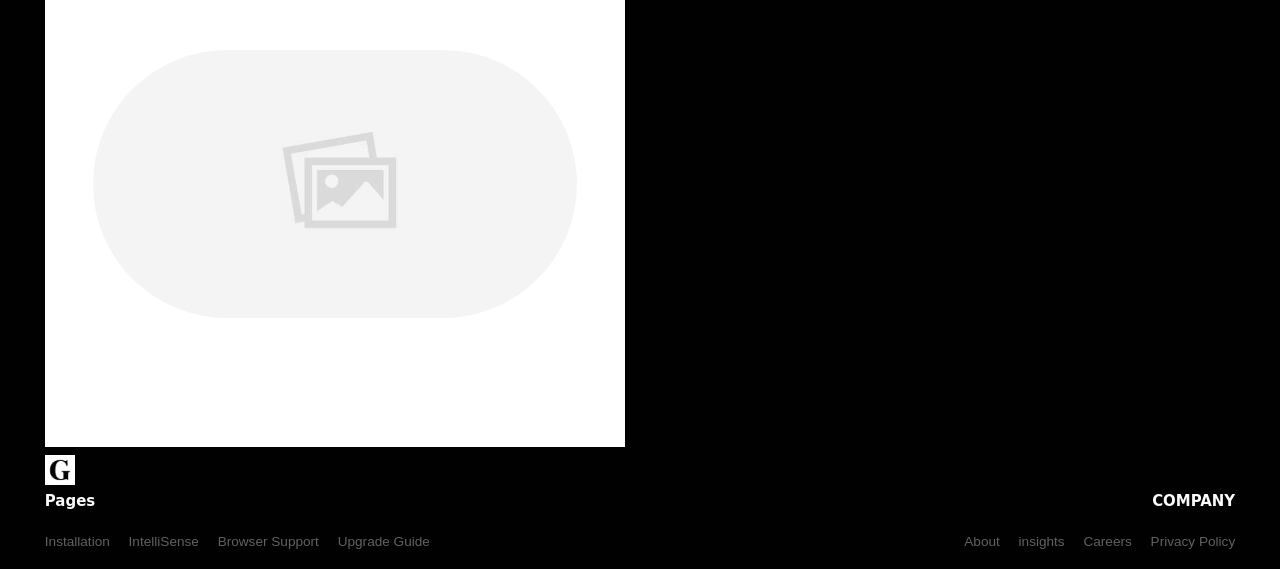What is the purpose of the 'View' and 'Comment' buttons?
Refer to the image and provide a concise answer in one word or phrase.

To view and comment on the content